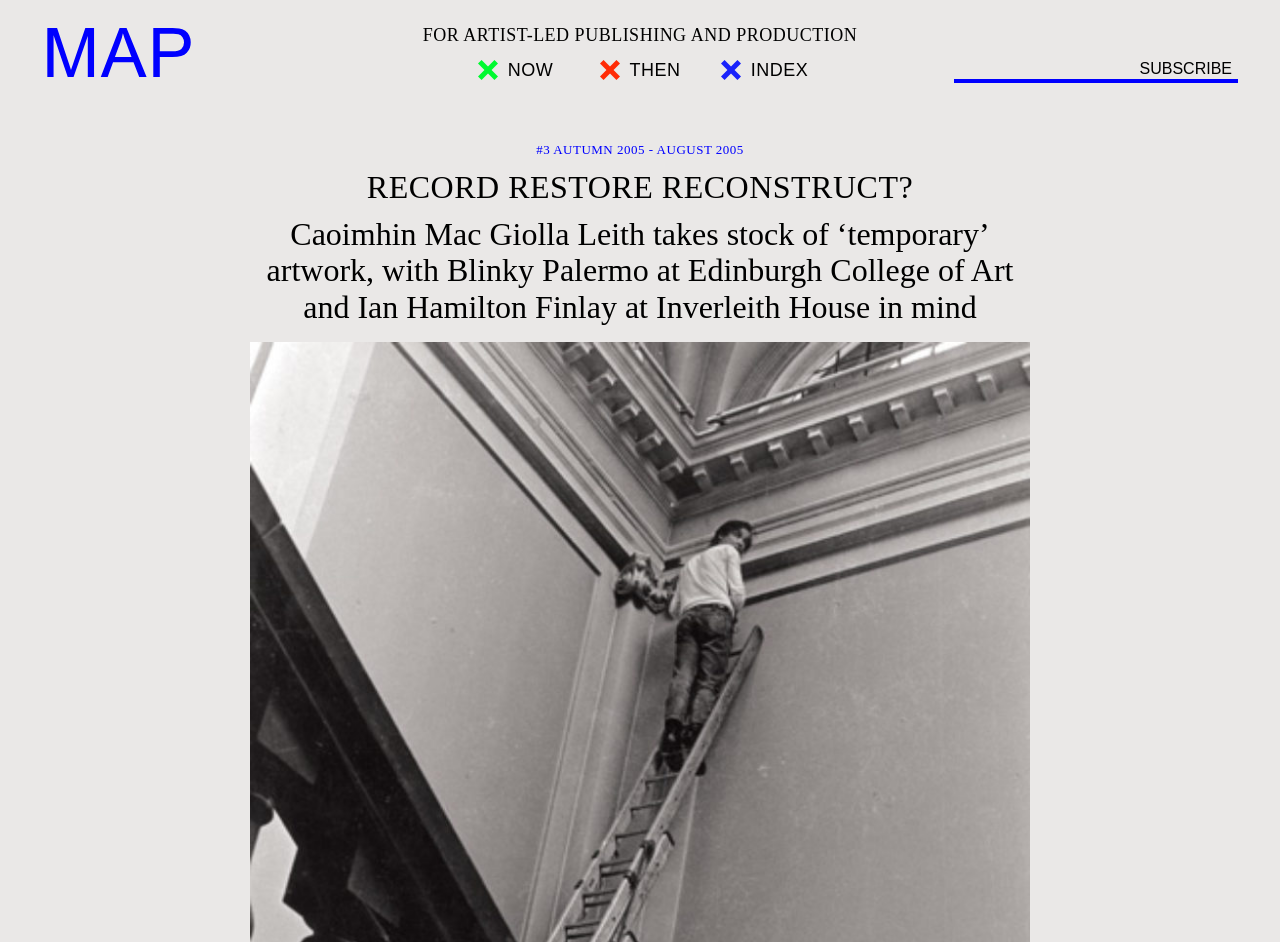Who is the author of the article?
Answer the question in a detailed and comprehensive manner.

The author of the article is Caoimhin Mac Giolla Leith, as mentioned in the subtitle of the article, which describes the content of the article.